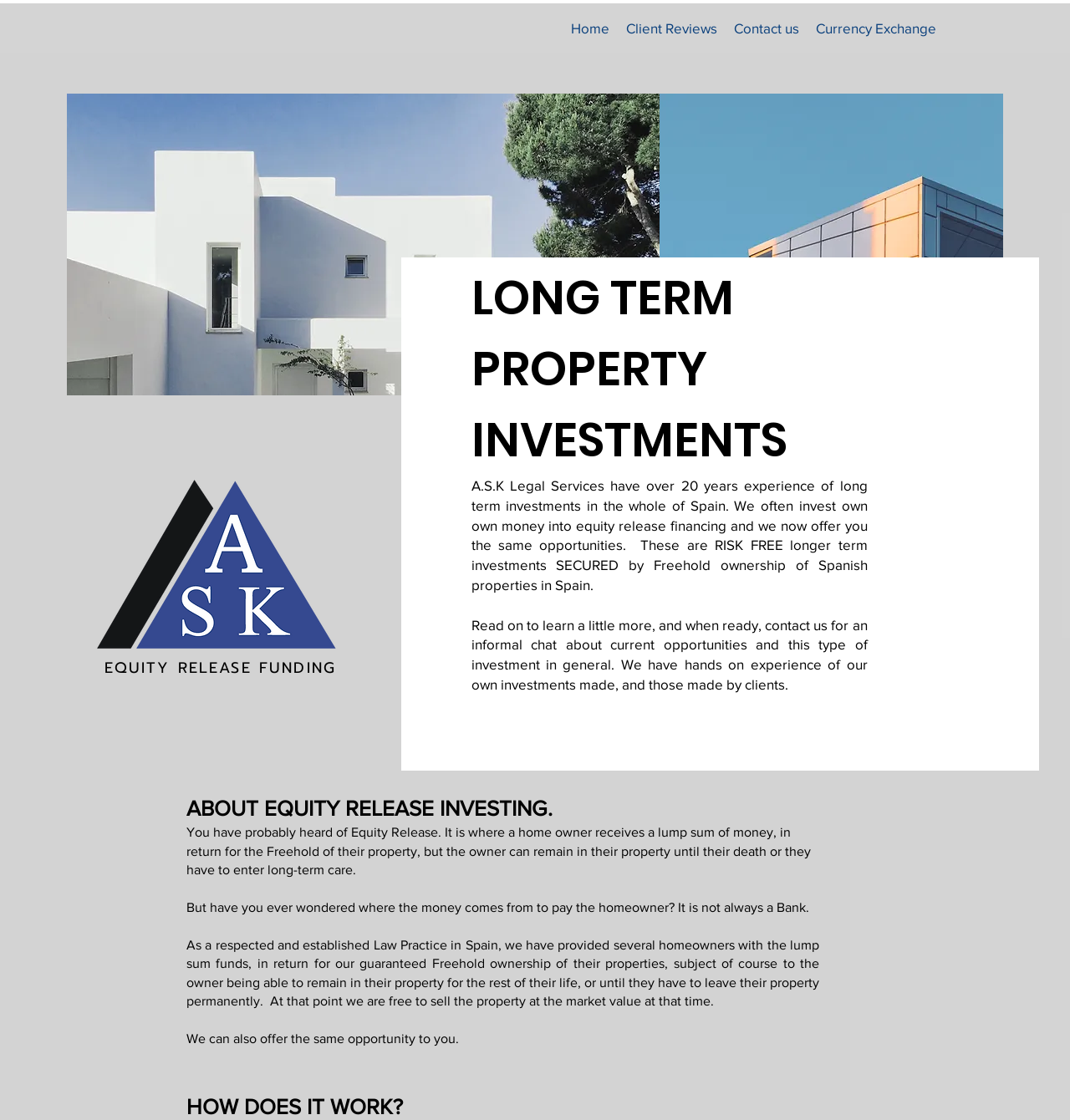What is required for the homeowner to remain in their property?
Use the image to give a comprehensive and detailed response to the question.

According to the webpage, the homeowner can remain in their property until their death or they have to enter long-term care, which means they need to be able to remain in their property for the rest of their life or until they have to leave their property permanently.